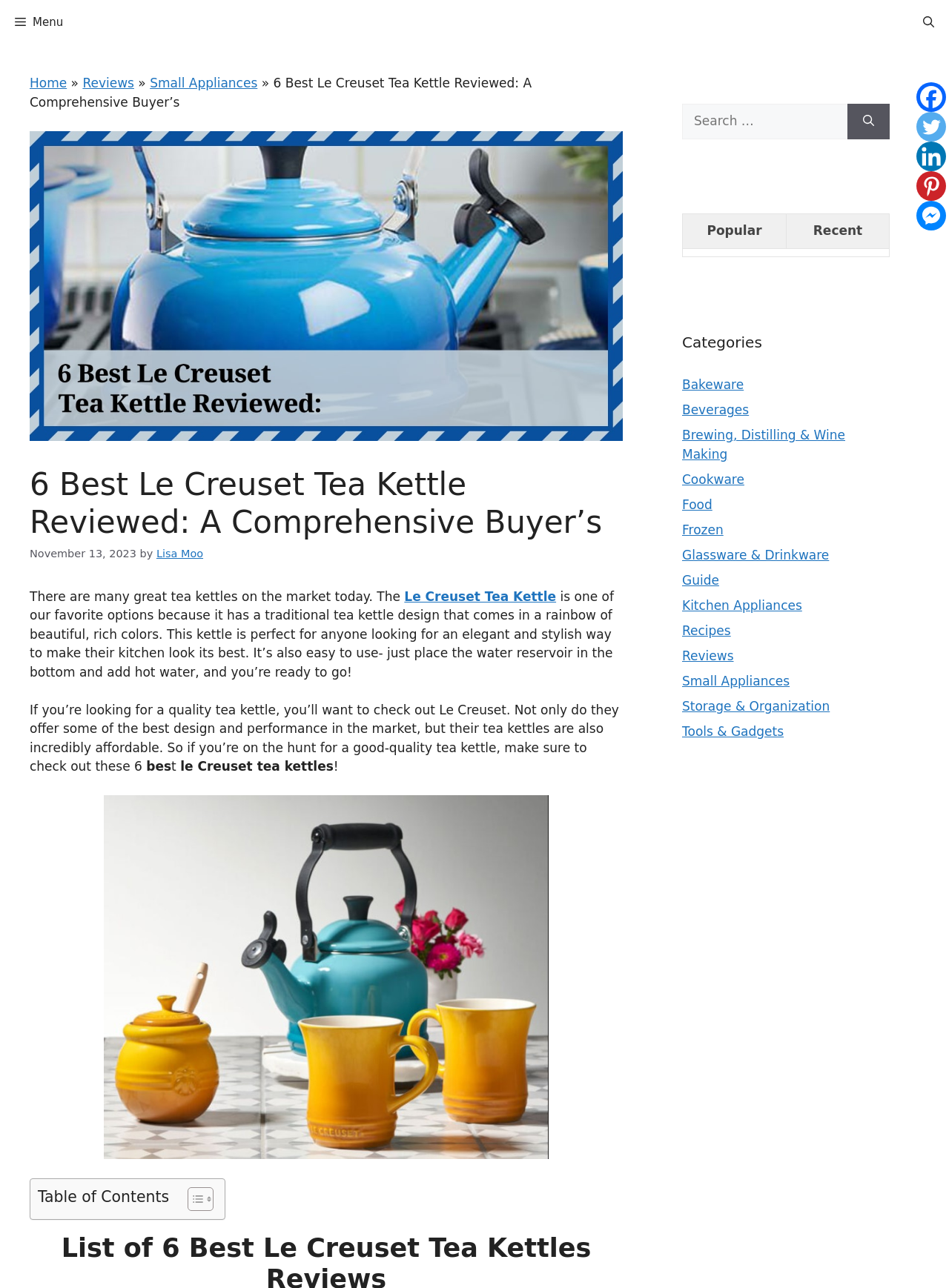Locate the coordinates of the bounding box for the clickable region that fulfills this instruction: "Share on Facebook".

[0.966, 0.064, 0.997, 0.087]